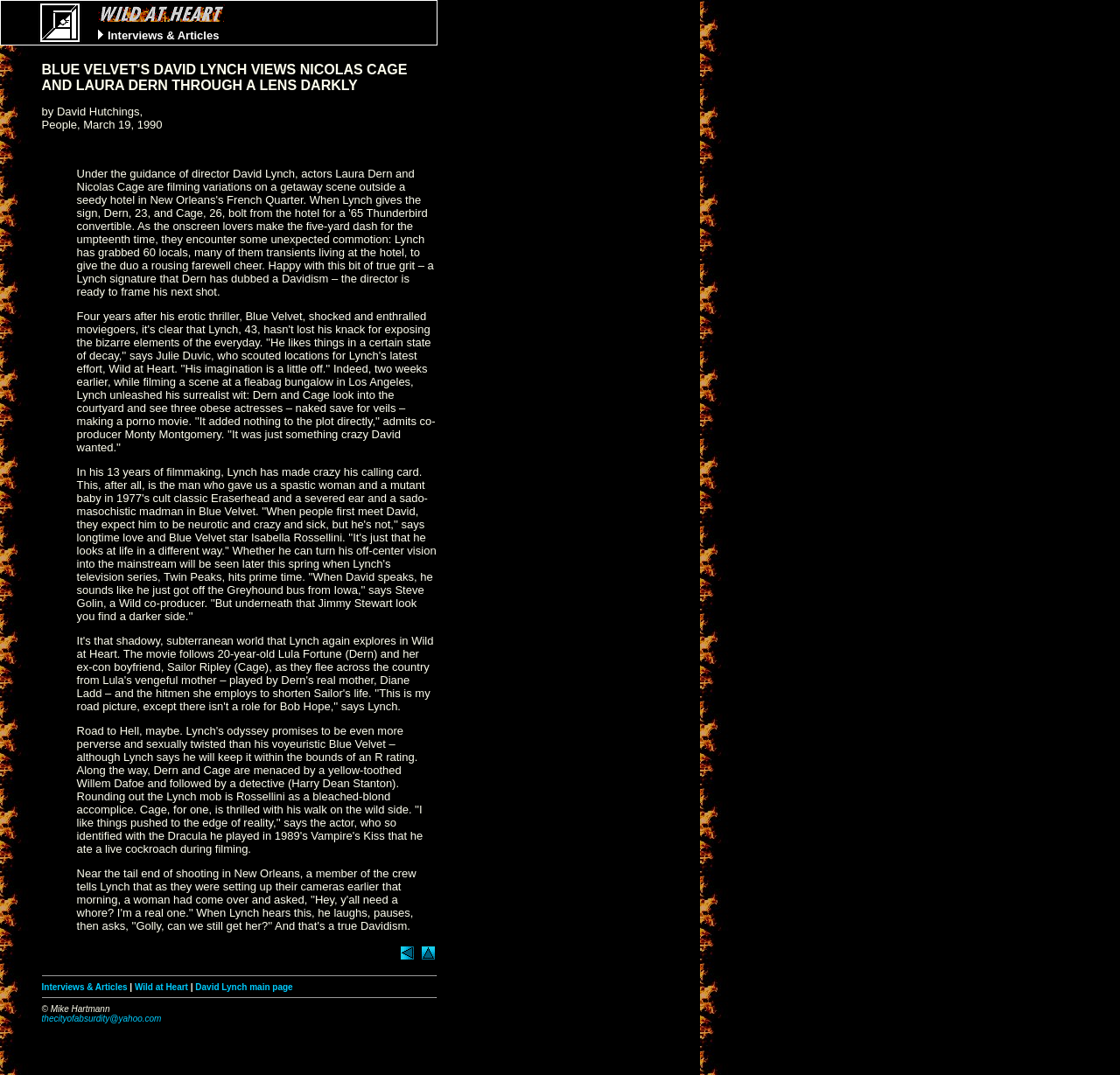Locate the bounding box coordinates of the area where you should click to accomplish the instruction: "View the top of the current page".

[0.374, 0.884, 0.39, 0.897]